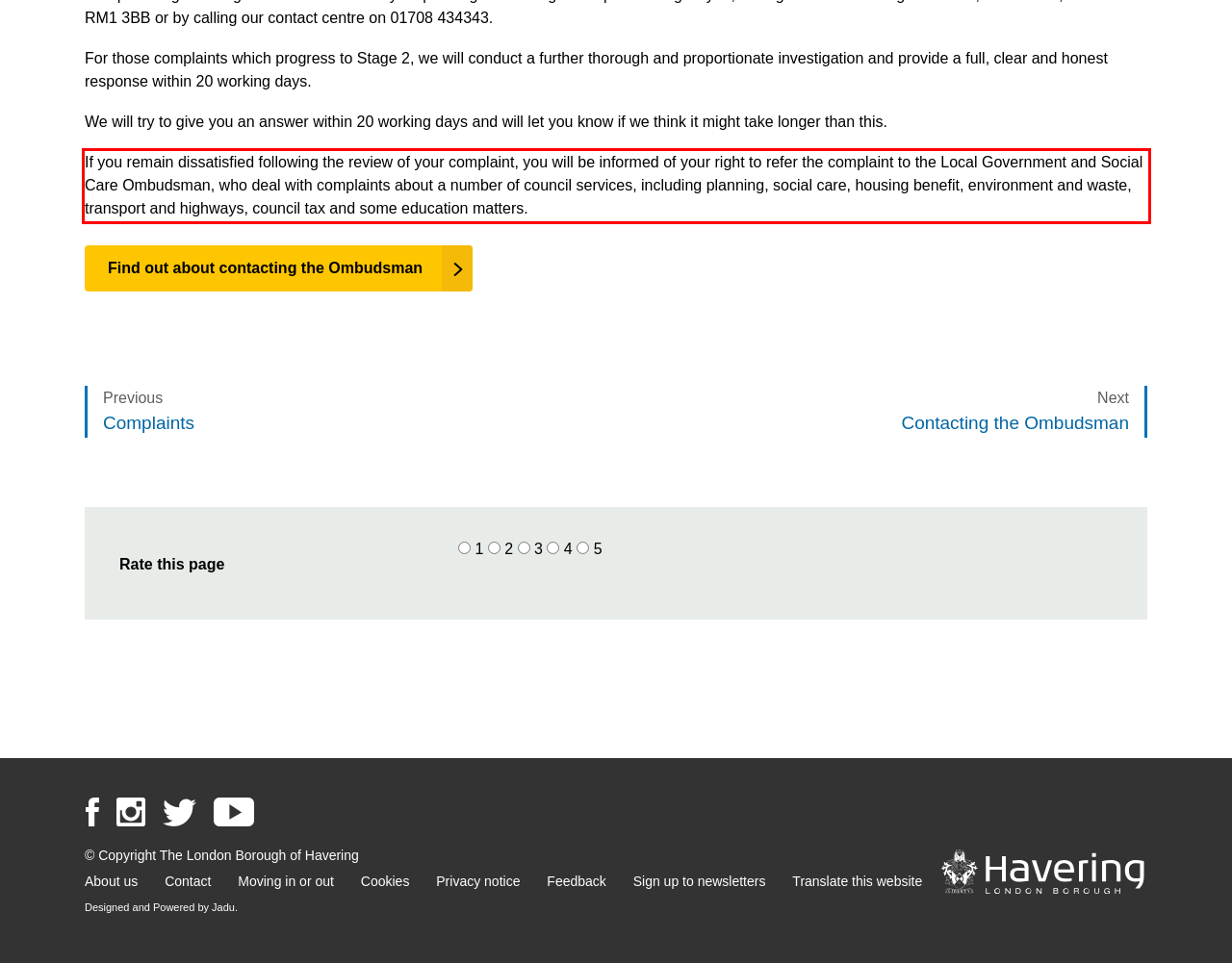Please look at the screenshot provided and find the red bounding box. Extract the text content contained within this bounding box.

If you remain dissatisfied following the review of your complaint, you will be informed of your right to refer the complaint to the Local Government and Social Care Ombudsman, who deal with complaints about a number of council services, including planning, social care, housing benefit, environment and waste, transport and highways, council tax and some education matters.